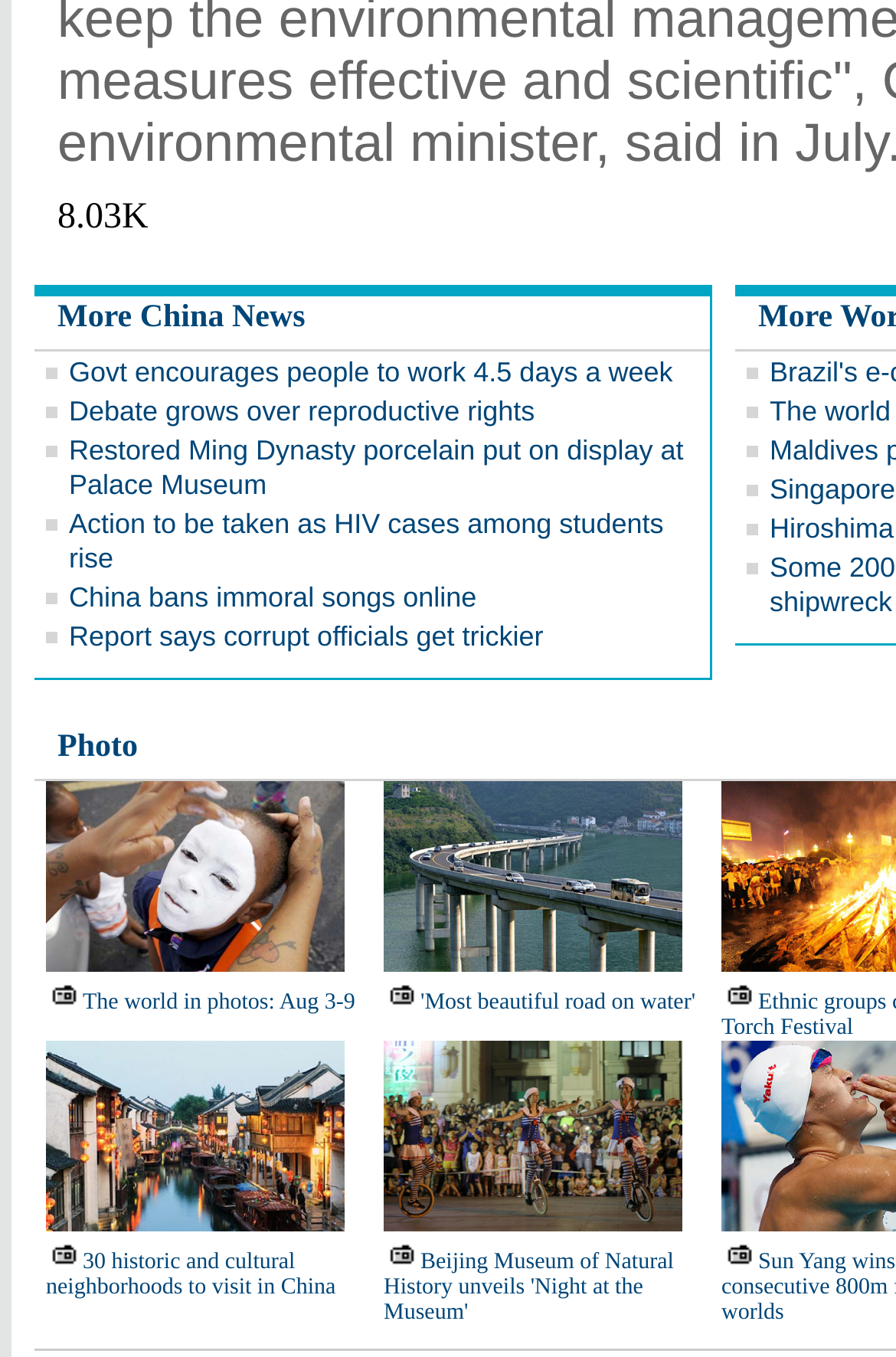How many images are there on the webpage? Analyze the screenshot and reply with just one word or a short phrase.

9